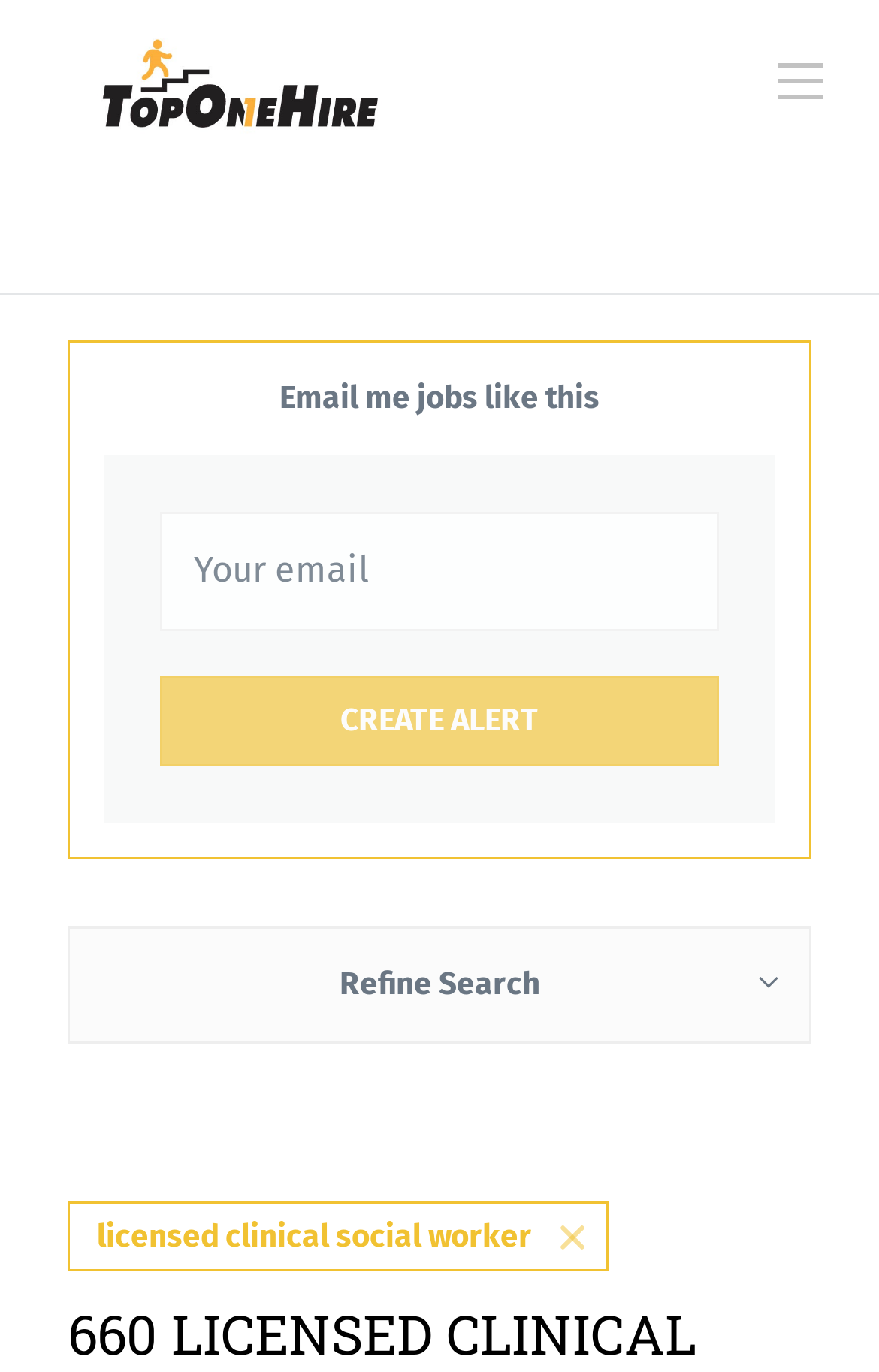Refer to the image and offer a detailed explanation in response to the question: What is the purpose of the 'Refine Search' button?

The 'Refine Search' button is likely used to narrow down or customize the job search results, allowing users to filter jobs based on specific criteria.